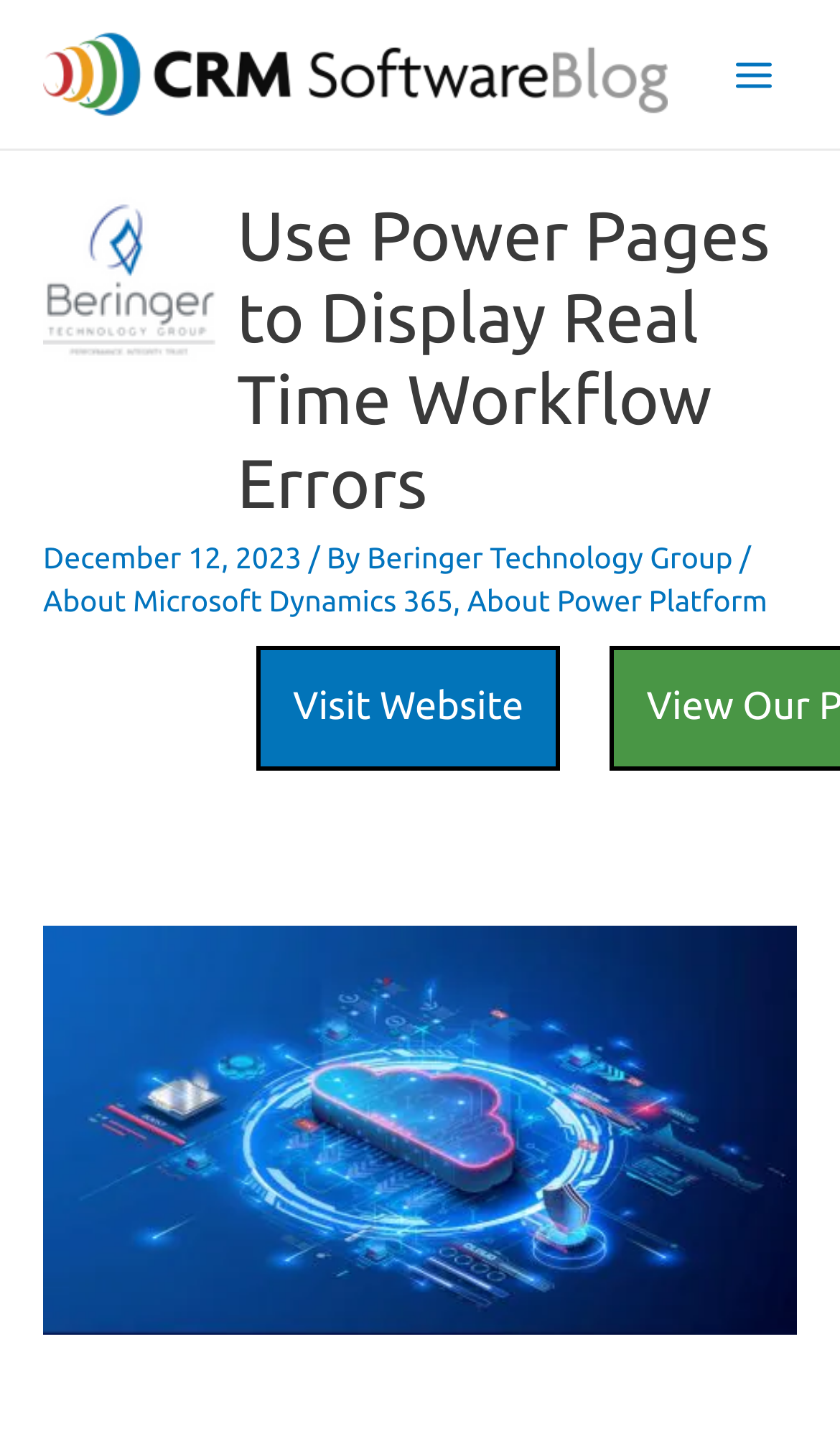Based on the description "About Microsoft Dynamics 365", find the bounding box of the specified UI element.

[0.051, 0.401, 0.539, 0.425]